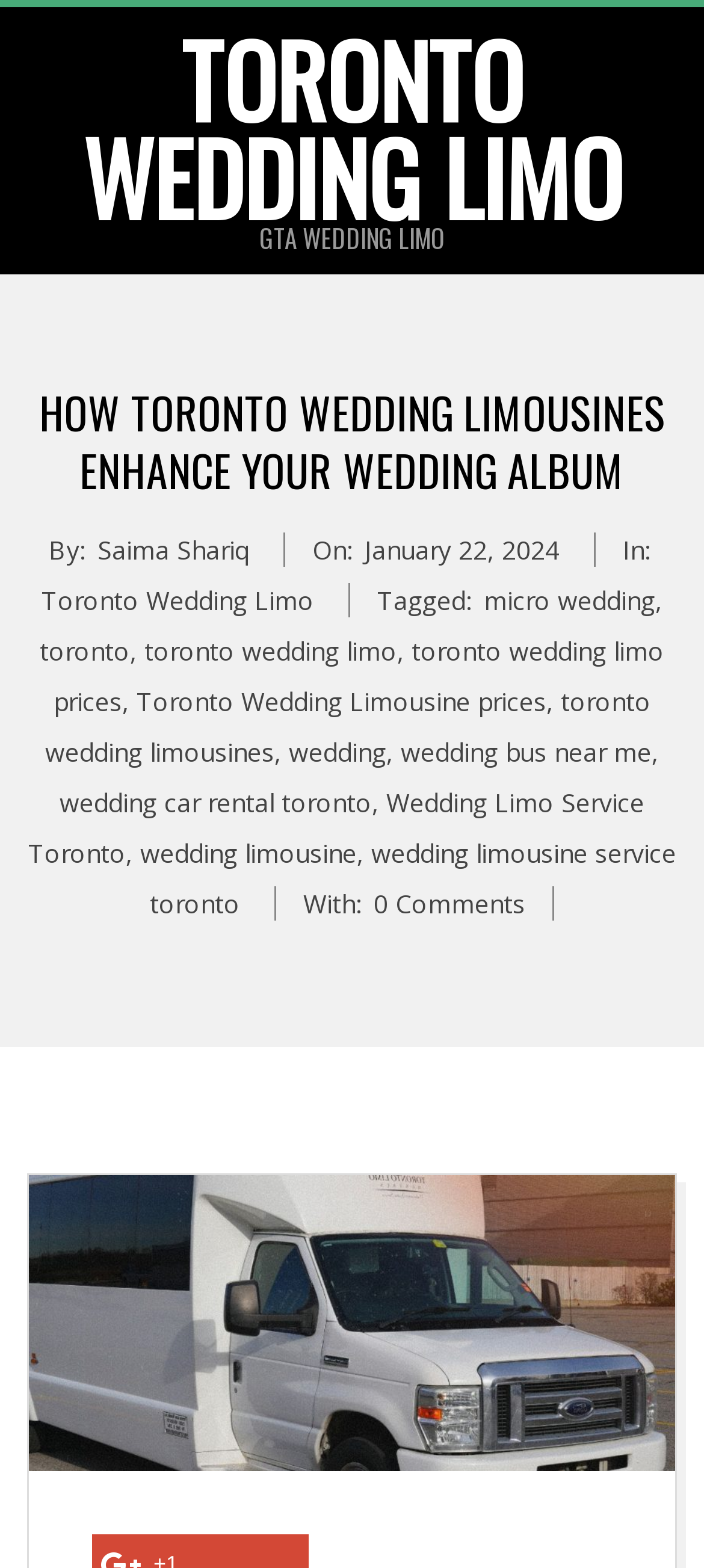Identify the bounding box coordinates of the HTML element based on this description: "wedding limousine service toronto".

[0.213, 0.533, 0.96, 0.587]